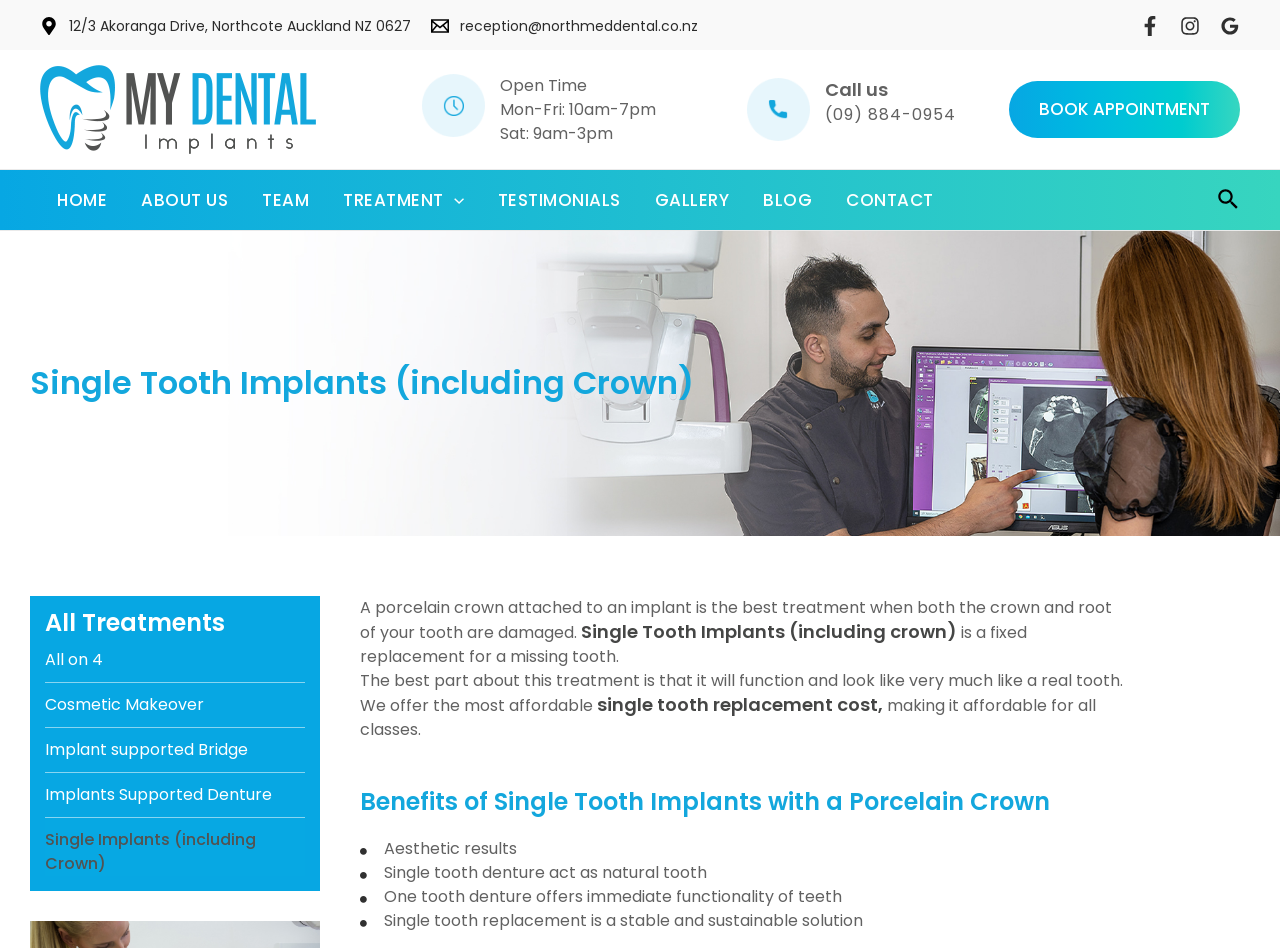Identify the bounding box coordinates for the region of the element that should be clicked to carry out the instruction: "Search for something". The bounding box coordinates should be four float numbers between 0 and 1, i.e., [left, top, right, bottom].

[0.811, 0.196, 0.969, 0.226]